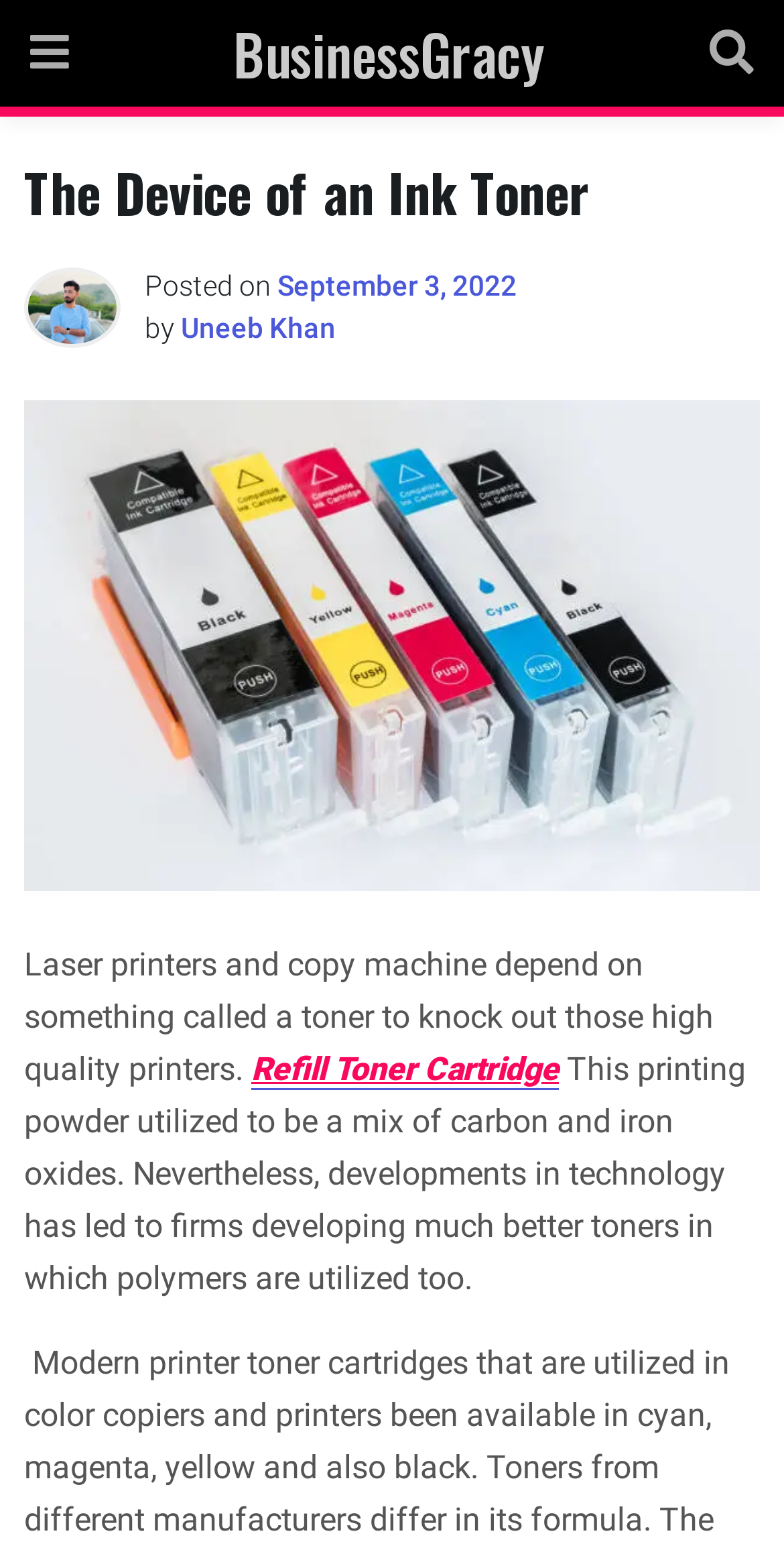Provide a short, one-word or phrase answer to the question below:
What is the current composition of toner?

Polymers and others